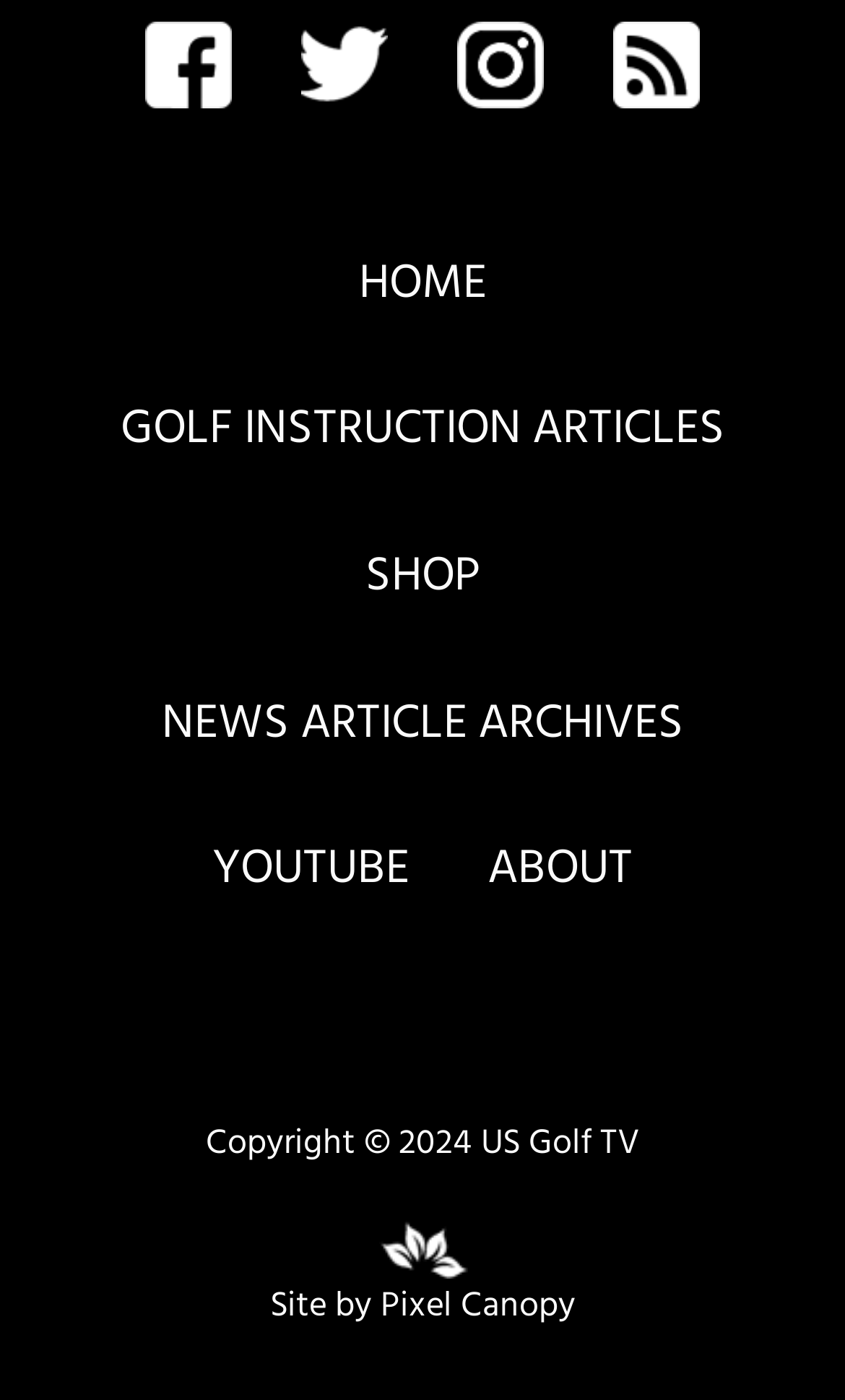Provide a thorough and detailed response to the question by examining the image: 
What is the position of the RSS Feed link relative to the Facebook link?

By comparing the bounding box coordinates of the RSS Feed link and the Facebook link, I found that the RSS Feed link has a larger x1 value, which indicates that it is positioned to the right of the Facebook link.